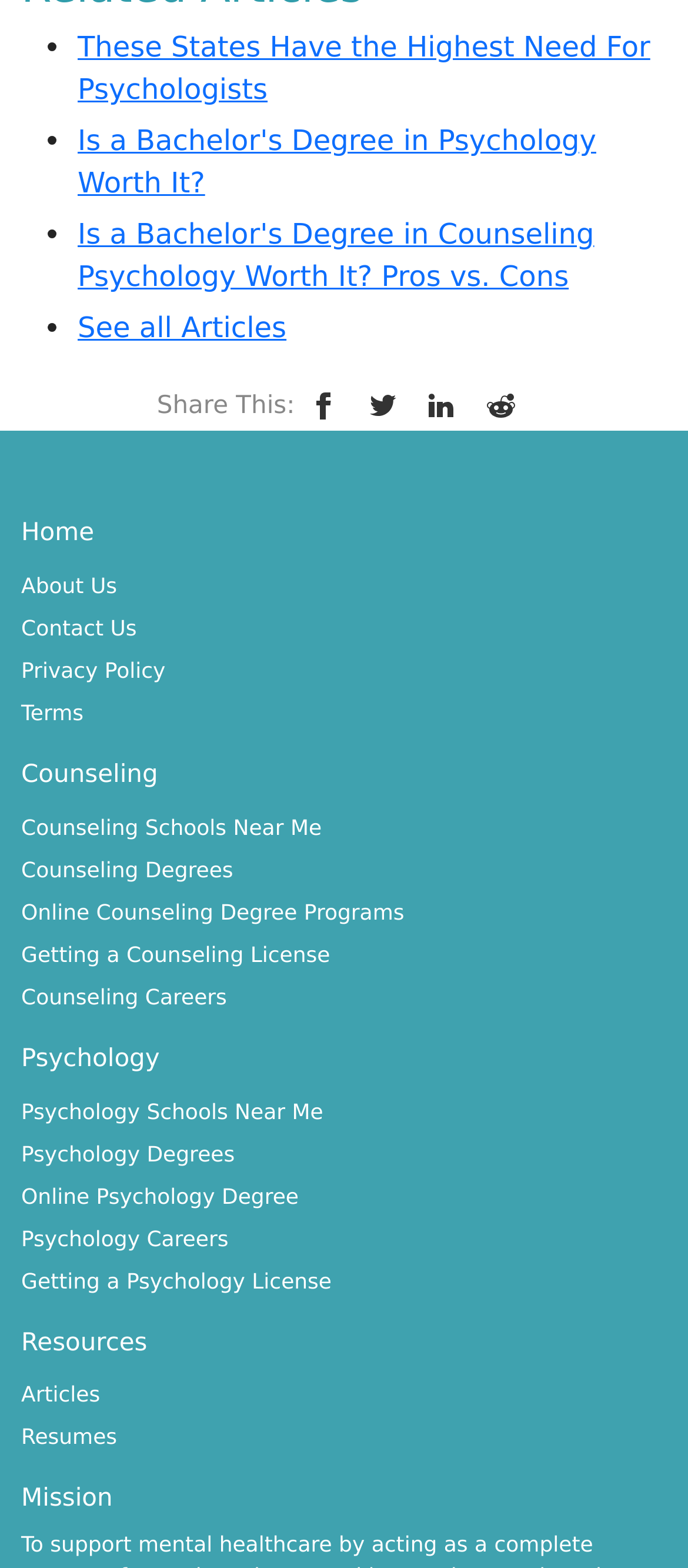Give a short answer to this question using one word or a phrase:
What is the last link in the 'Resources' category?

Resumes